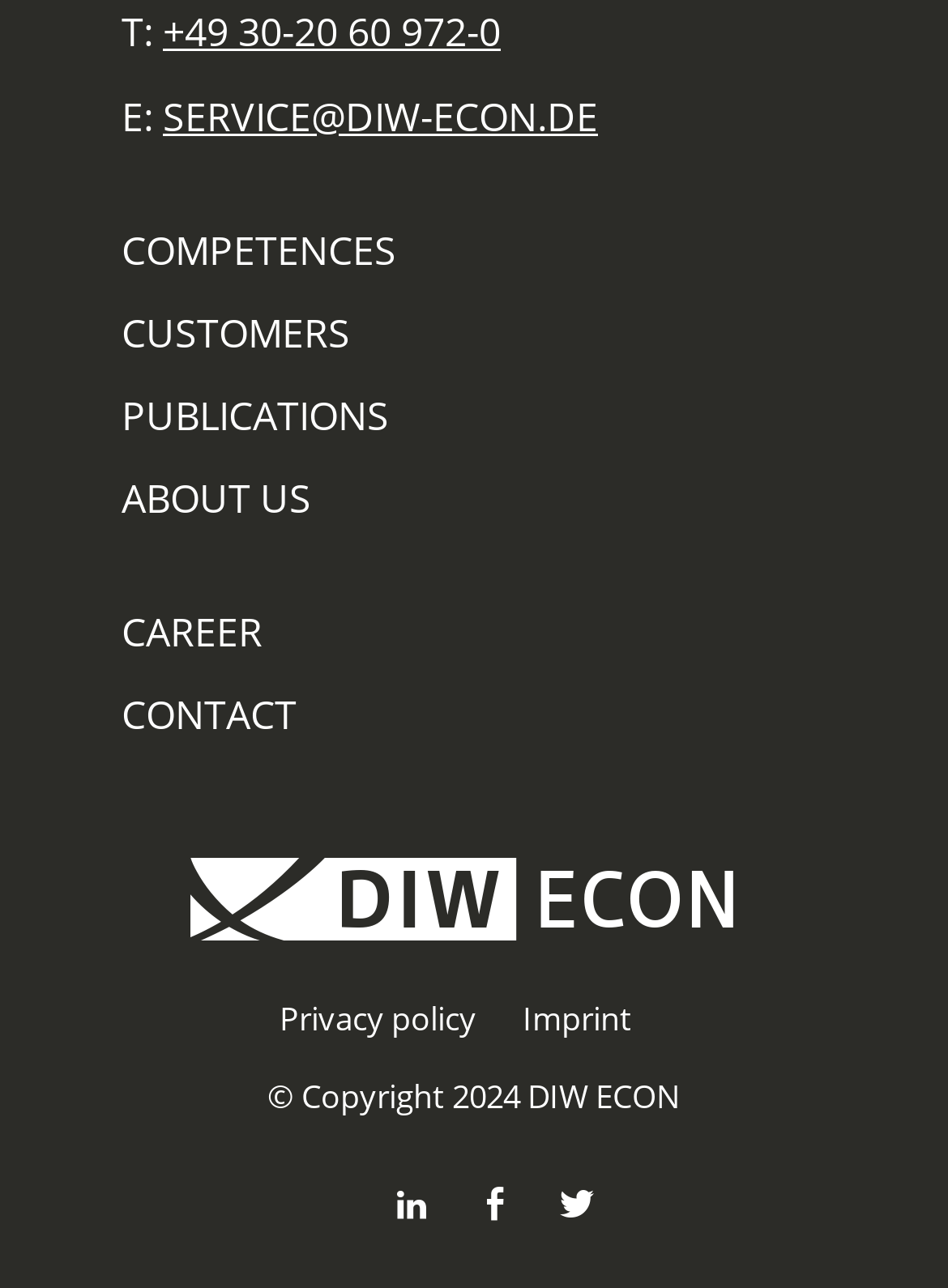What is the copyright year? Using the information from the screenshot, answer with a single word or phrase.

2024